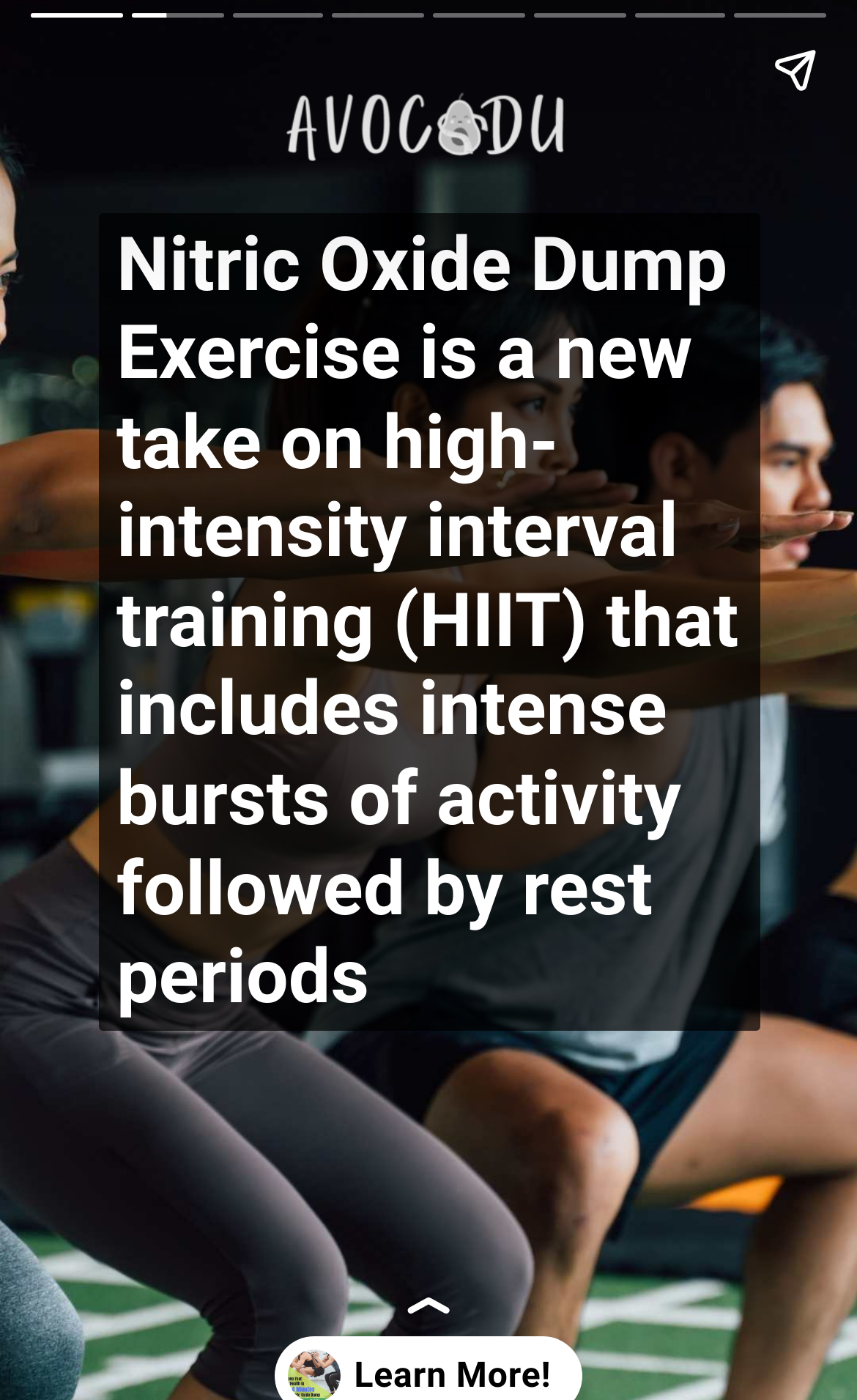What is the purpose of the image at the bottom?
Answer the question based on the image using a single word or a brief phrase.

Unknown